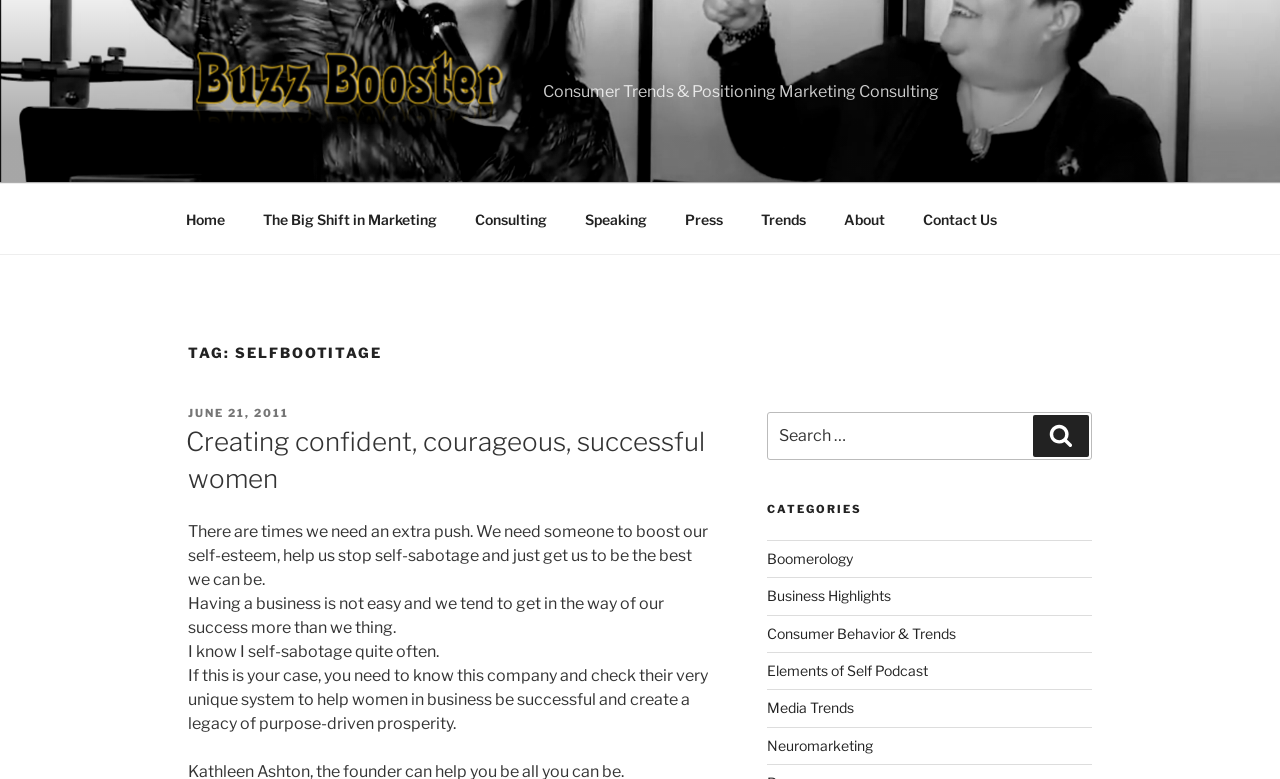Locate the bounding box coordinates of the area where you should click to accomplish the instruction: "Click on the 'Home' link".

[0.131, 0.25, 0.189, 0.313]